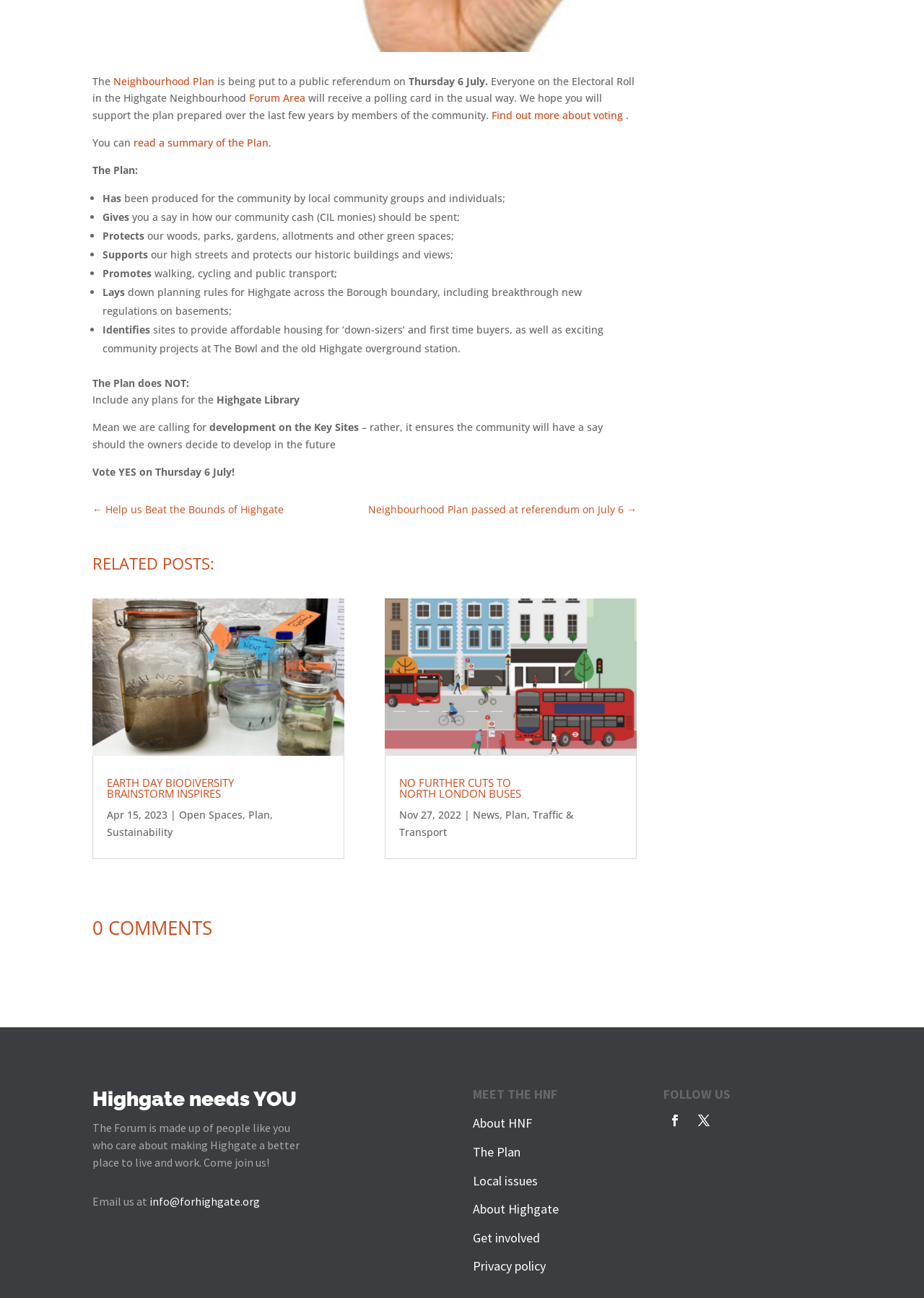Find the bounding box of the element with the following description: "title="Fintech Without Borders"". The coordinates must be four float numbers between 0 and 1, formatted as [left, top, right, bottom].

None